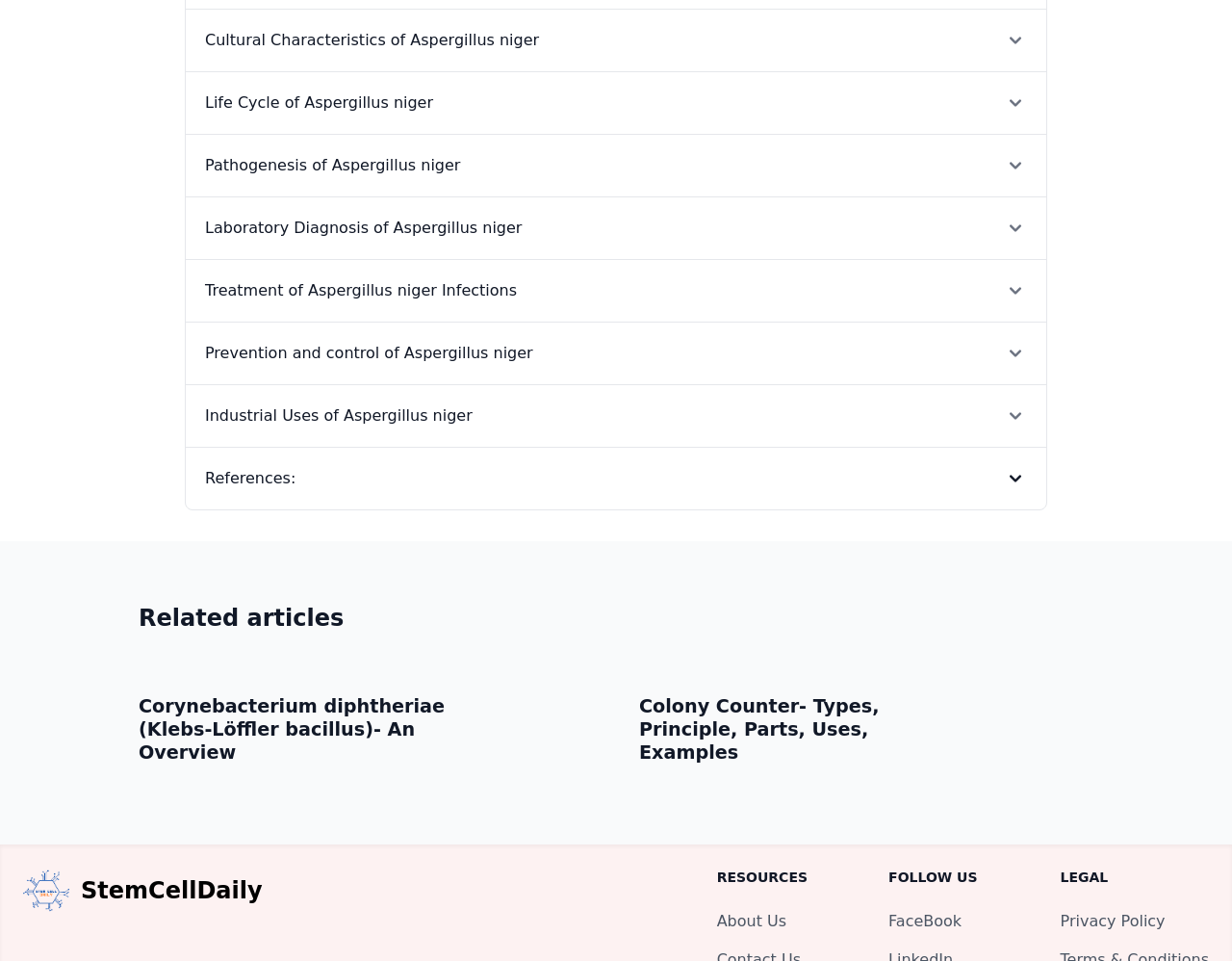Please identify the bounding box coordinates of the element on the webpage that should be clicked to follow this instruction: "Click on the 'Book' tag". The bounding box coordinates should be given as four float numbers between 0 and 1, formatted as [left, top, right, bottom].

None